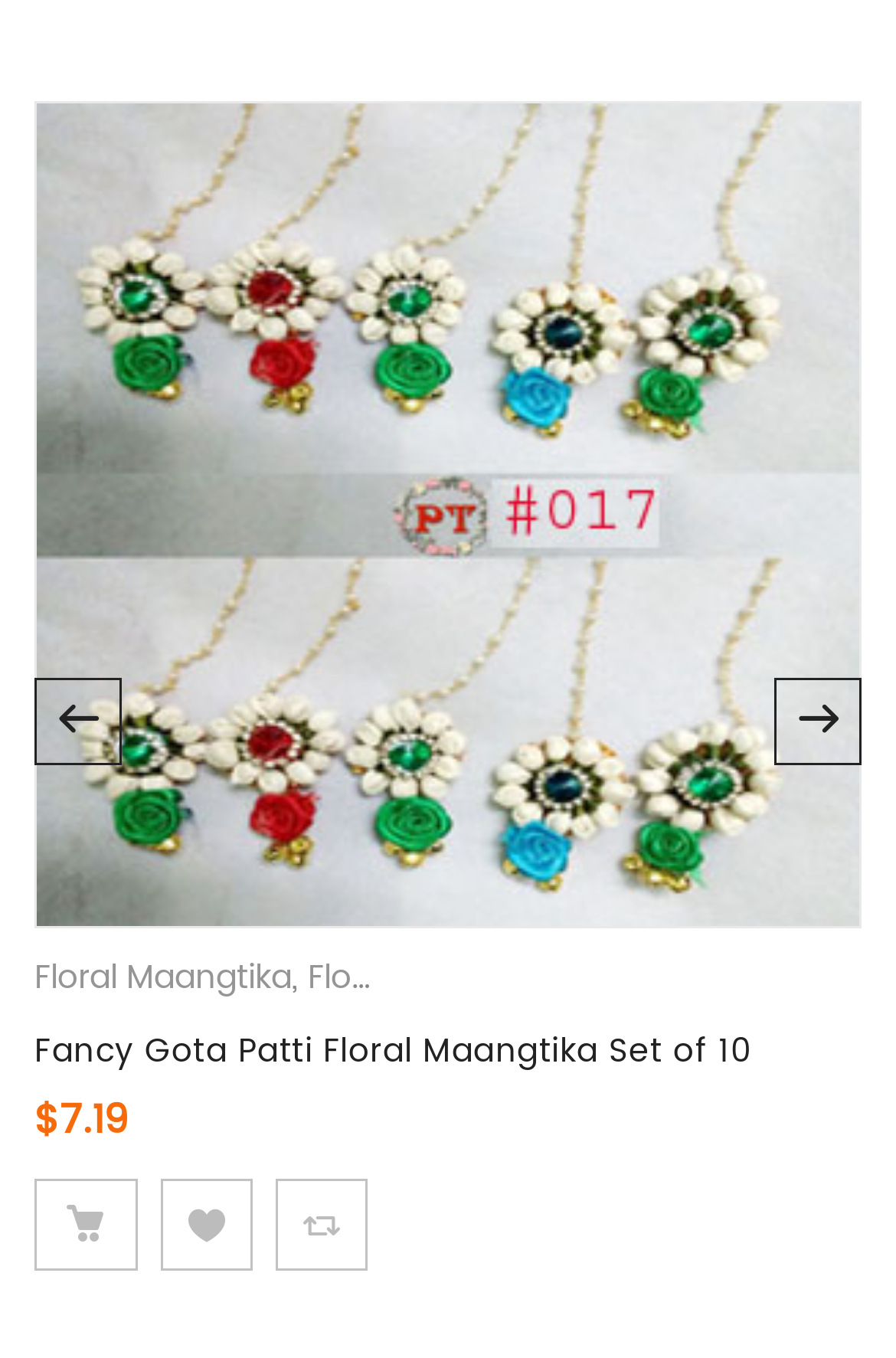Extract the bounding box coordinates of the UI element described by: "Flower Jewellery". The coordinates should include four float numbers ranging from 0 to 1, e.g., [left, top, right, bottom].

[0.344, 0.701, 0.633, 0.74]